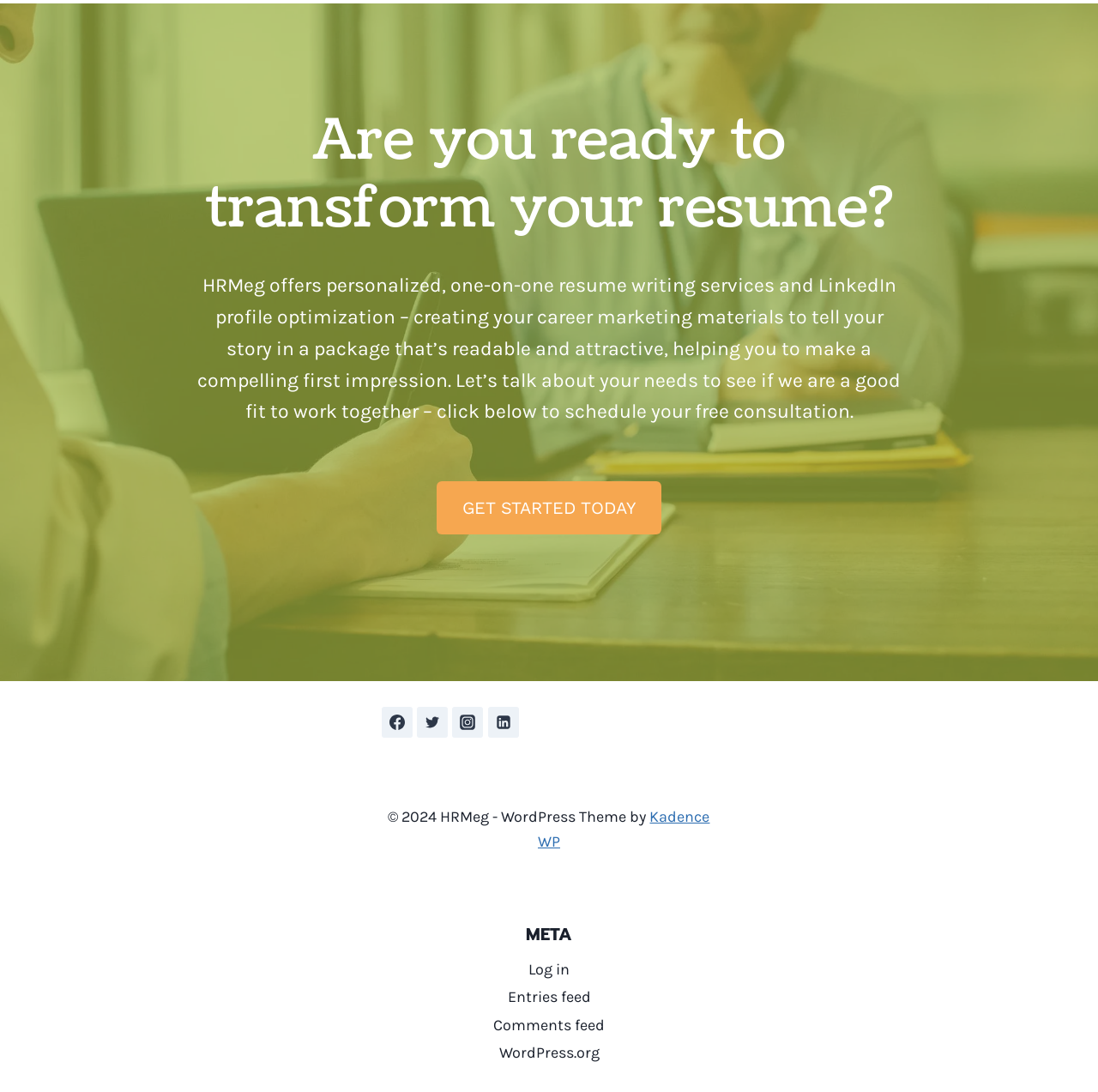Provide the bounding box coordinates of the UI element this sentence describes: "Twitter".

[0.38, 0.647, 0.408, 0.676]